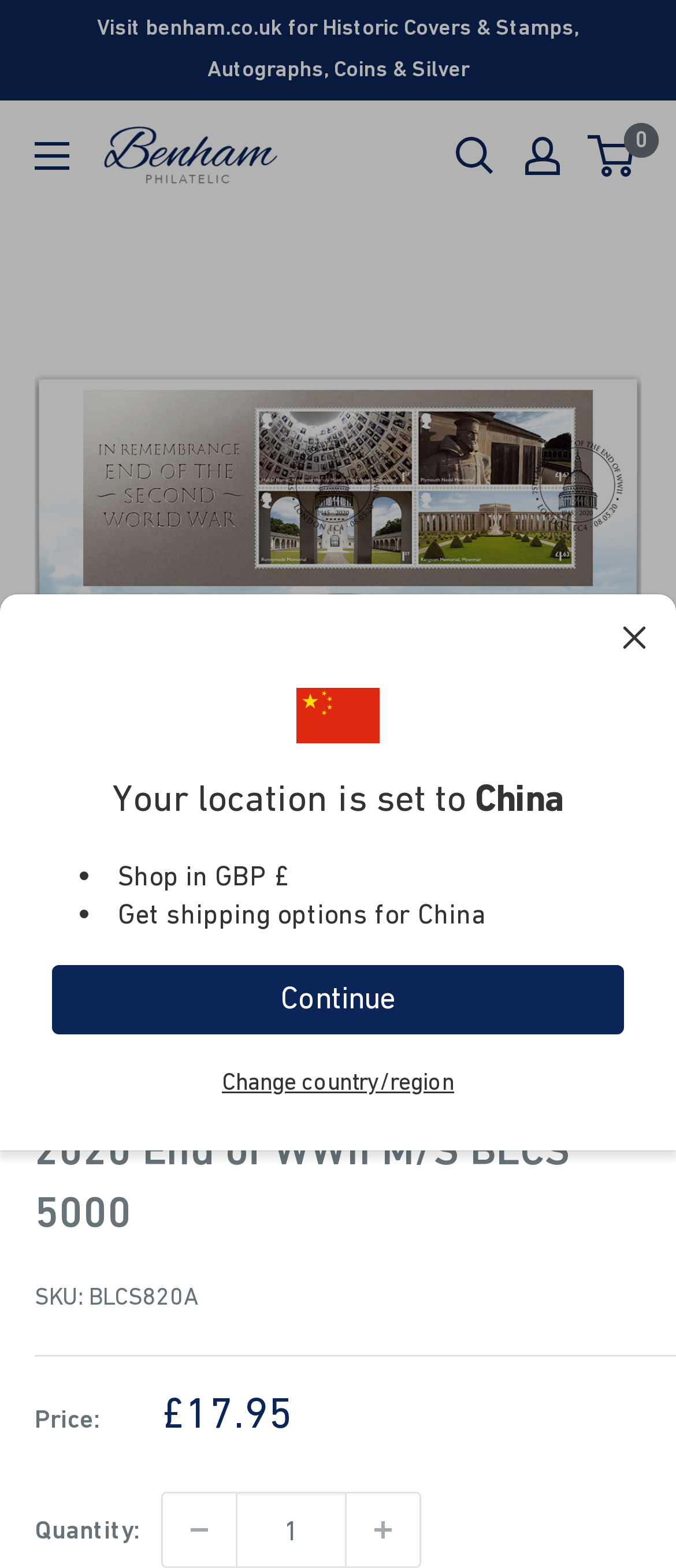Using the format (top-left x, top-left y, bottom-right x, bottom-right y), provide the bounding box coordinates for the described UI element. All values should be floating point numbers between 0 and 1: aria-label="My account"

[0.777, 0.087, 0.828, 0.111]